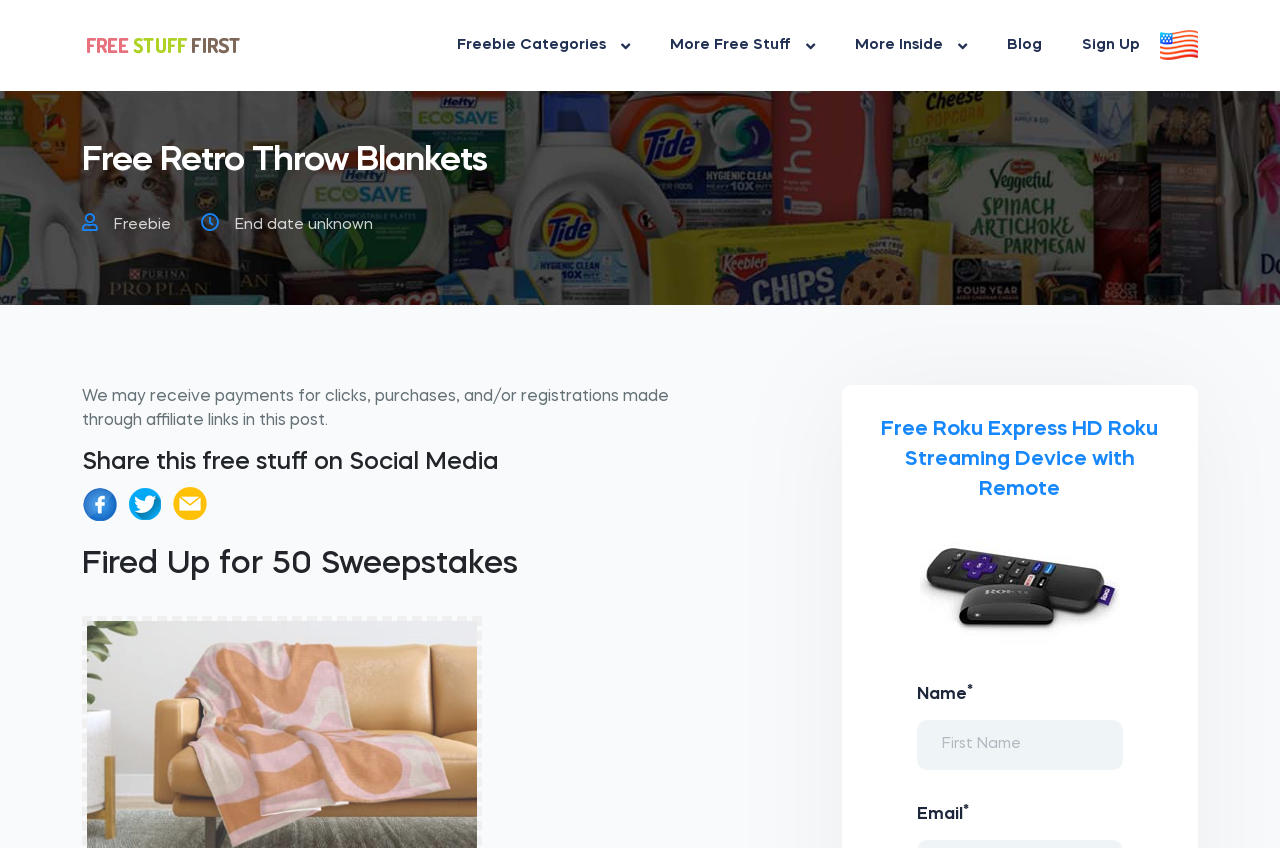Indicate the bounding box coordinates of the element that must be clicked to execute the instruction: "Share this free stuff on Facebook". The coordinates should be given as four float numbers between 0 and 1, i.e., [left, top, right, bottom].

[0.064, 0.582, 0.092, 0.601]